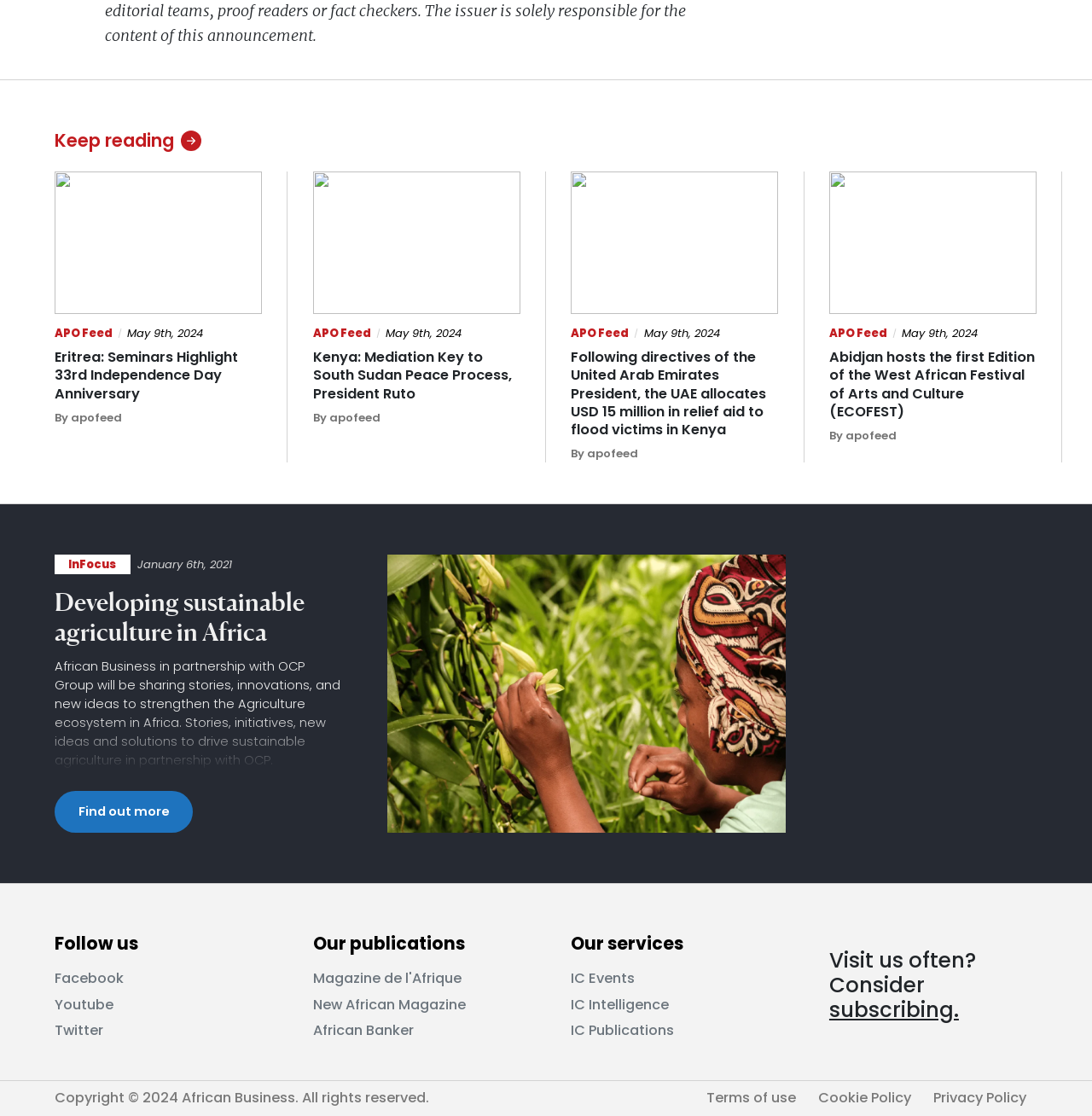Please determine the bounding box coordinates of the element to click on in order to accomplish the following task: "Follow African Business on Facebook". Ensure the coordinates are four float numbers ranging from 0 to 1, i.e., [left, top, right, bottom].

[0.05, 0.868, 0.113, 0.885]